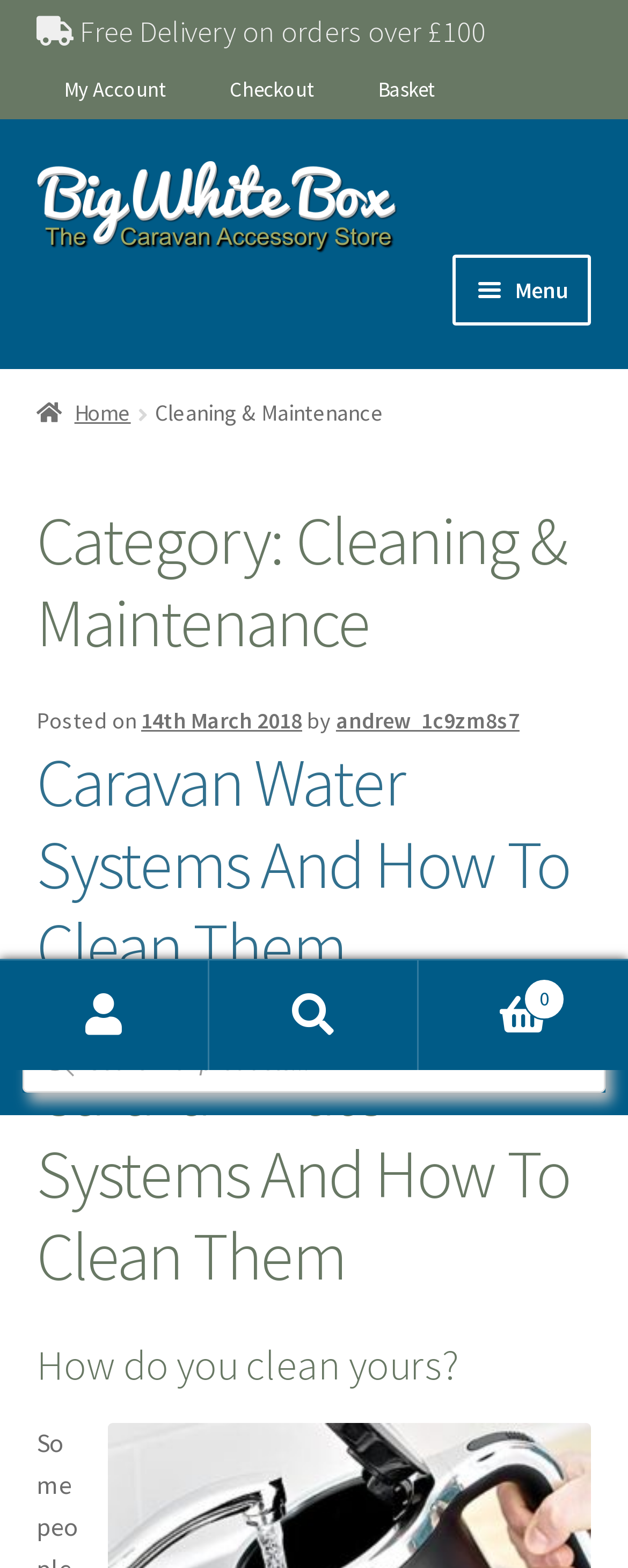Can you find and provide the main heading text of this webpage?

Category: Cleaning & Maintenance